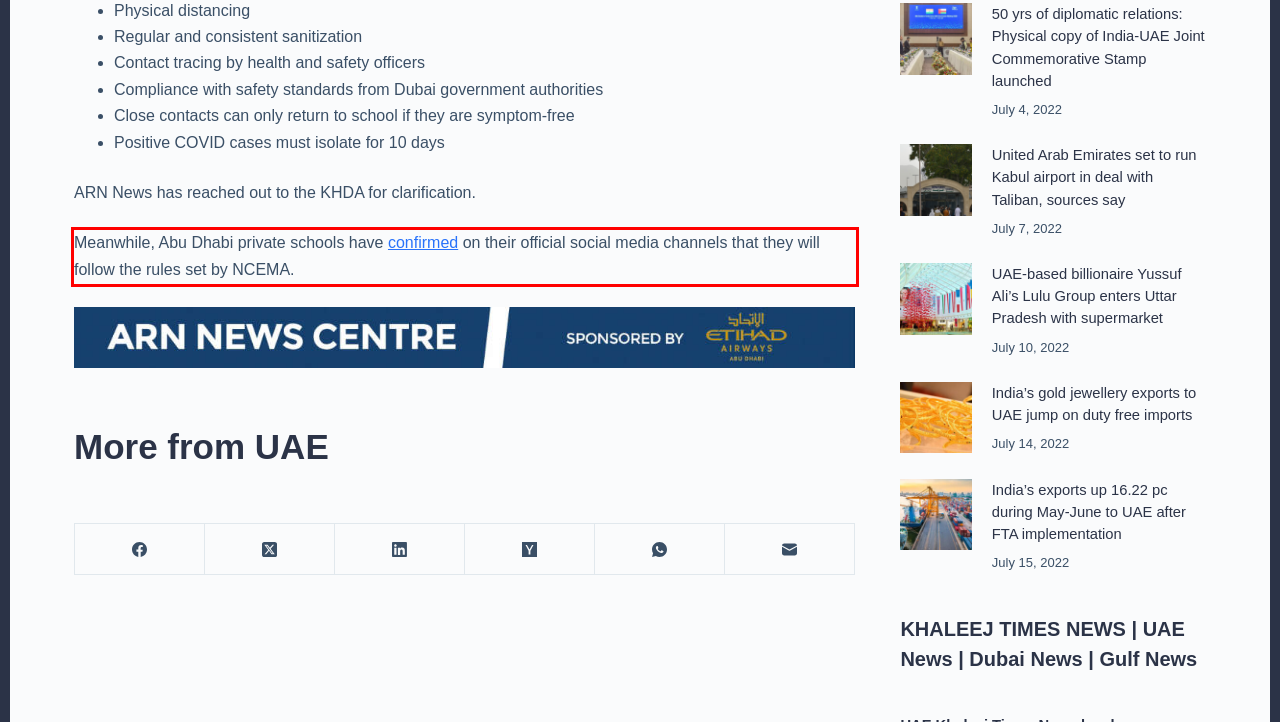Please extract the text content within the red bounding box on the webpage screenshot using OCR.

Meanwhile, Abu Dhabi private schools have confirmed on their official social media channels that they will follow the rules set by NCEMA.